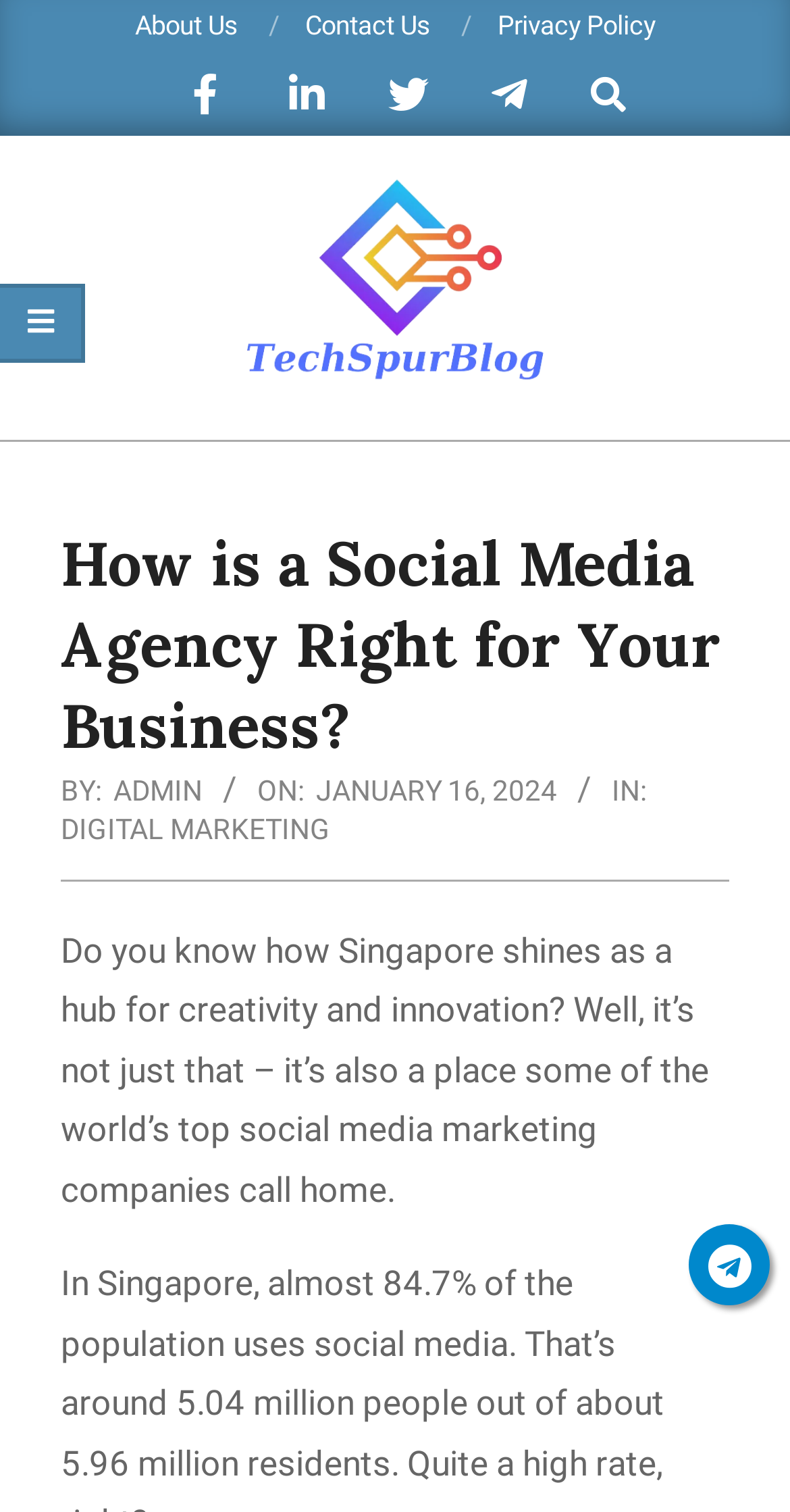Please determine the bounding box coordinates for the UI element described here. Use the format (top-left x, top-left y, bottom-right x, bottom-right y) with values bounded between 0 and 1: parent_node: TECH SPUR BLOG

[0.038, 0.11, 0.962, 0.271]